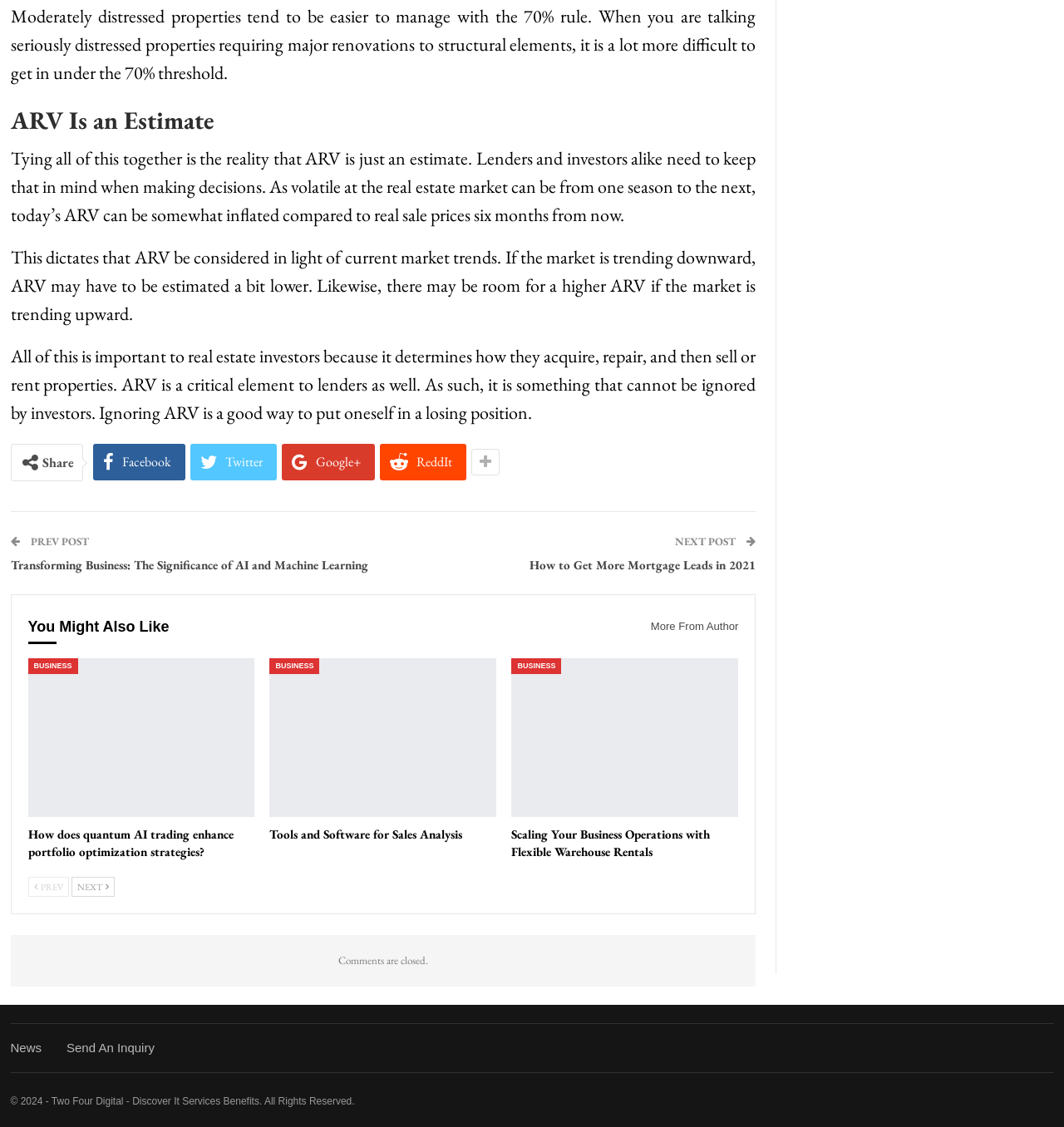Identify the bounding box coordinates of the part that should be clicked to carry out this instruction: "Read next post".

[0.635, 0.474, 0.694, 0.487]